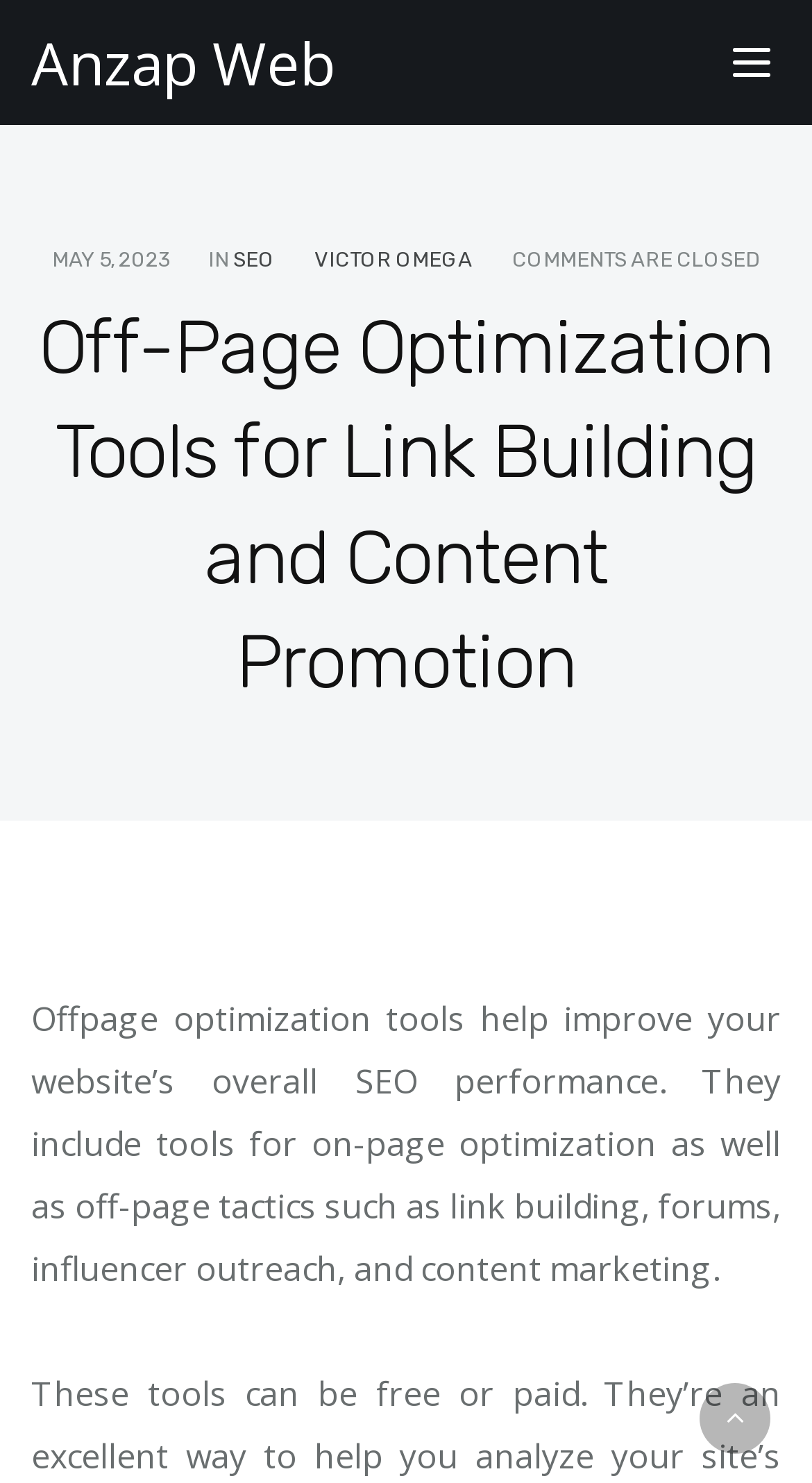Predict the bounding box of the UI element that fits this description: "SEO".

[0.287, 0.167, 0.338, 0.184]